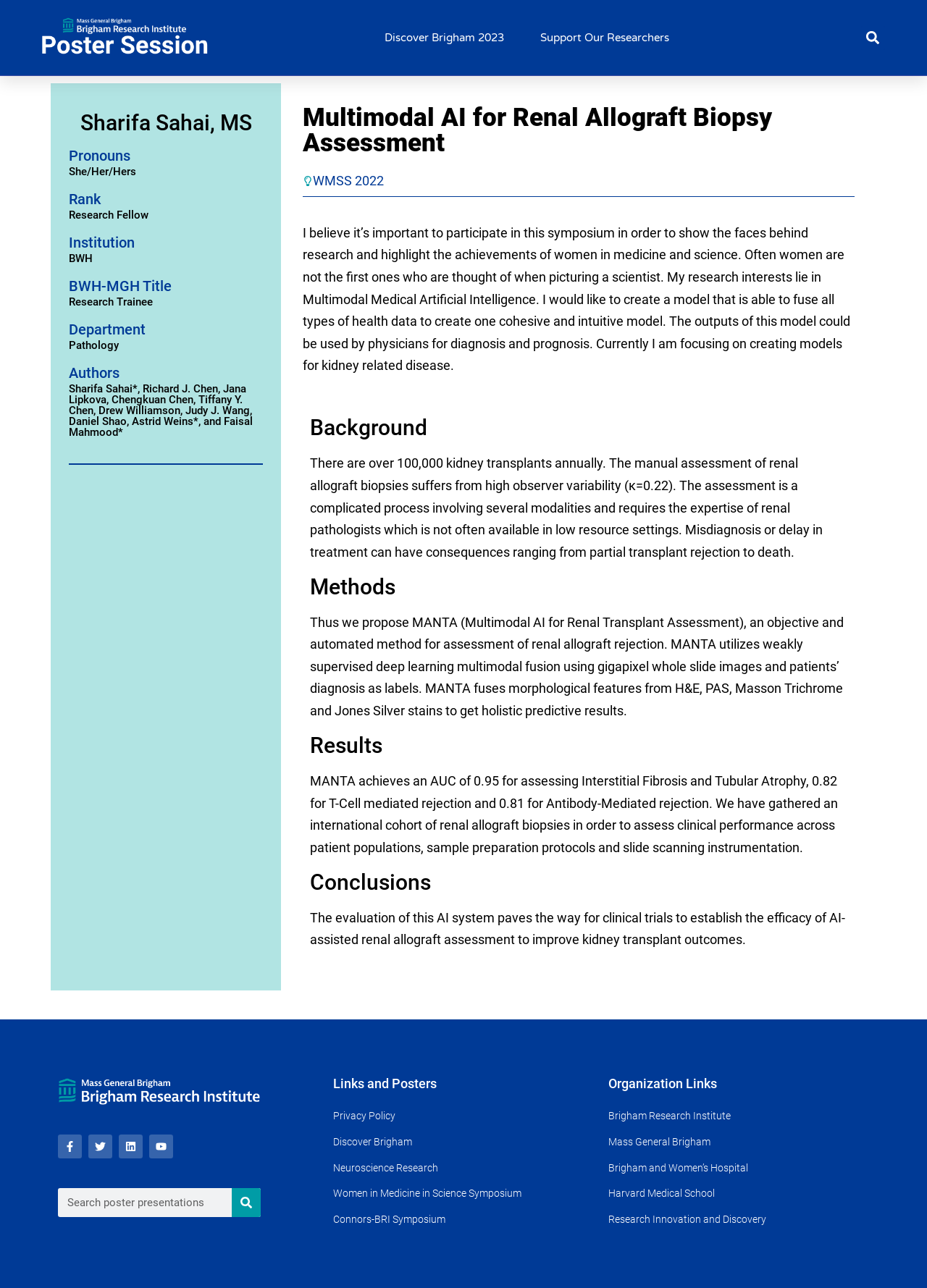Please determine the main heading text of this webpage.

Sharifa Sahai, MS